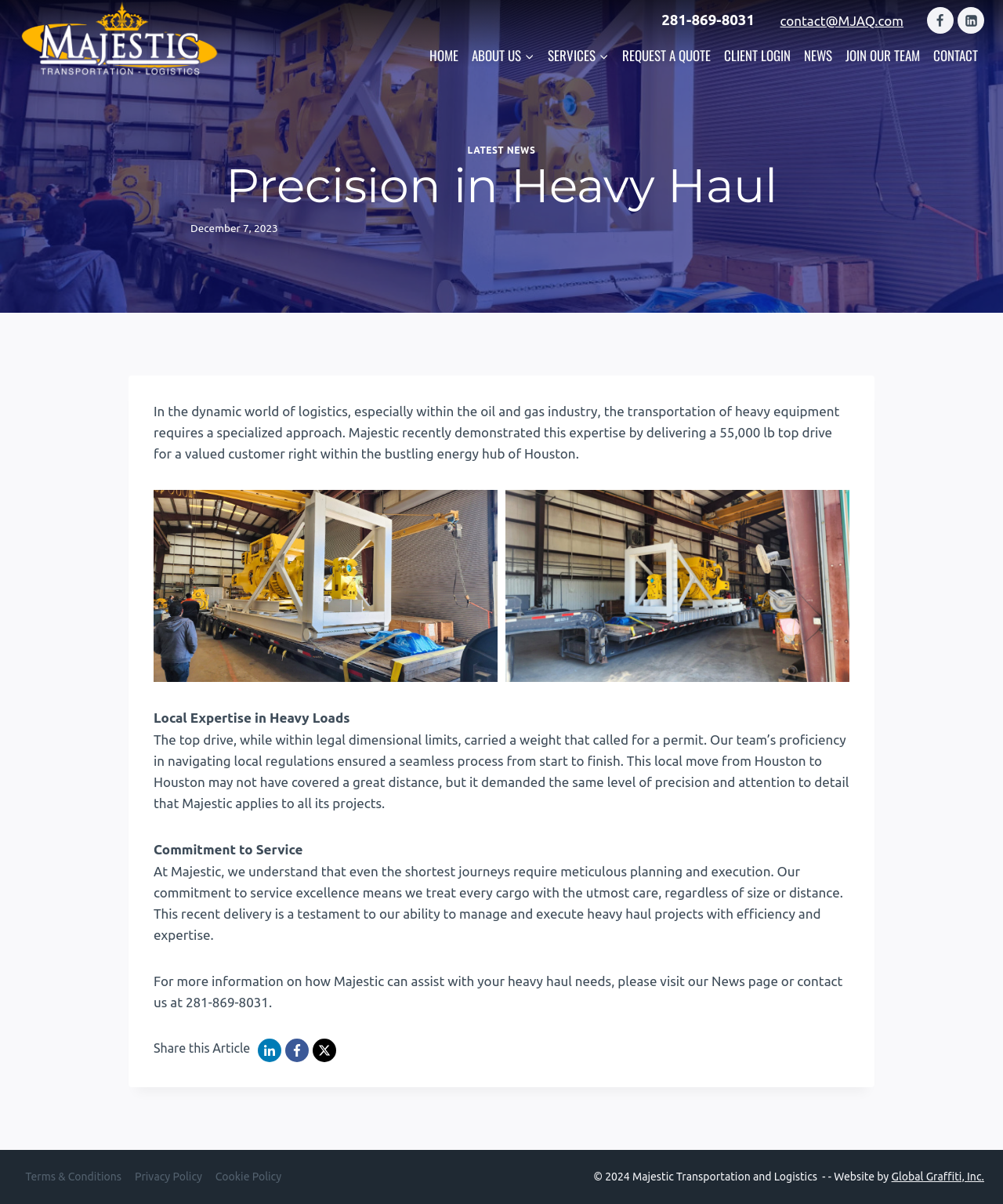Please answer the following question using a single word or phrase: 
How many social media links are present in the footer?

3